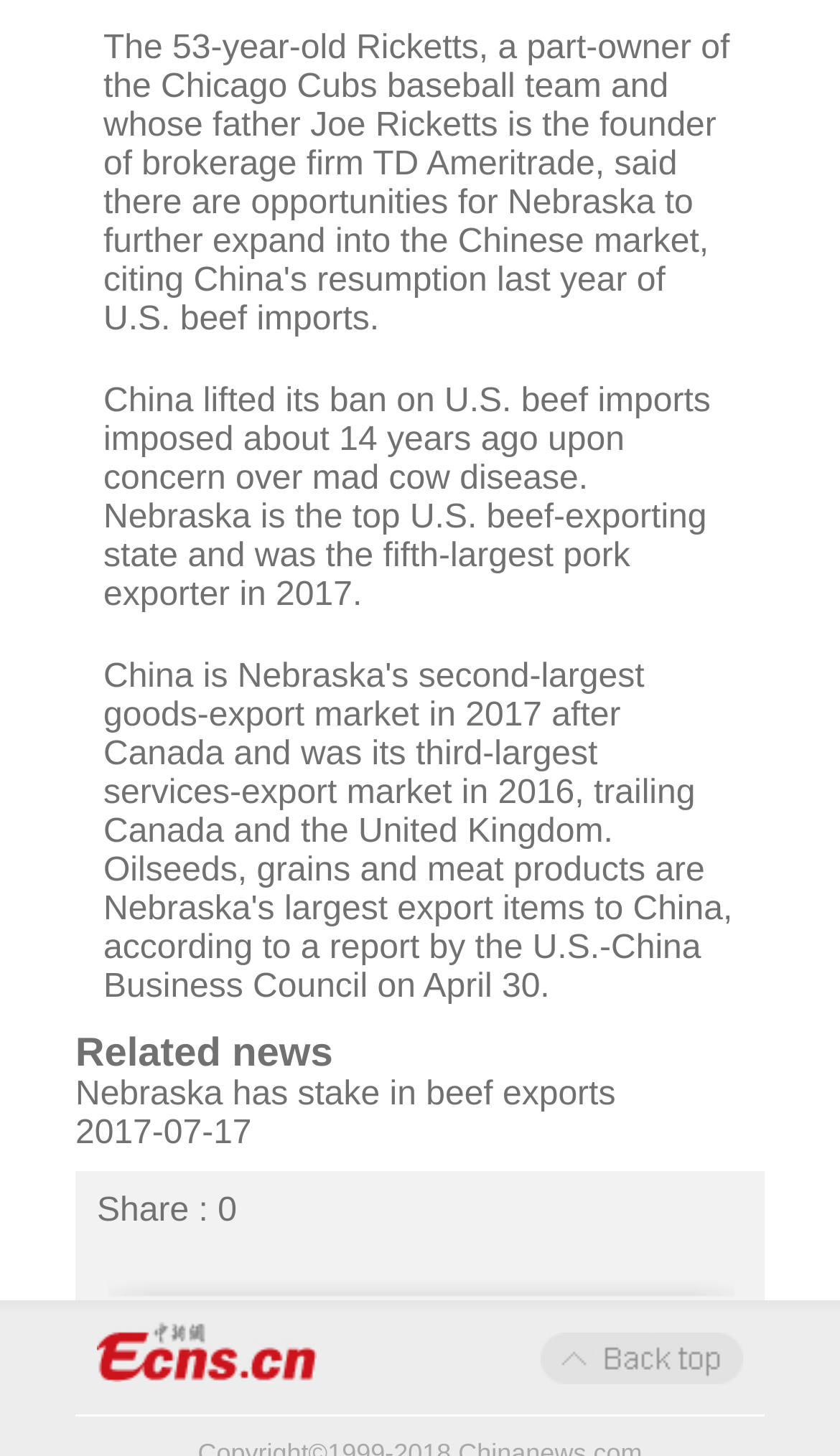Respond with a single word or short phrase to the following question: 
What is the top U.S. beef-exporting state?

Nebraska